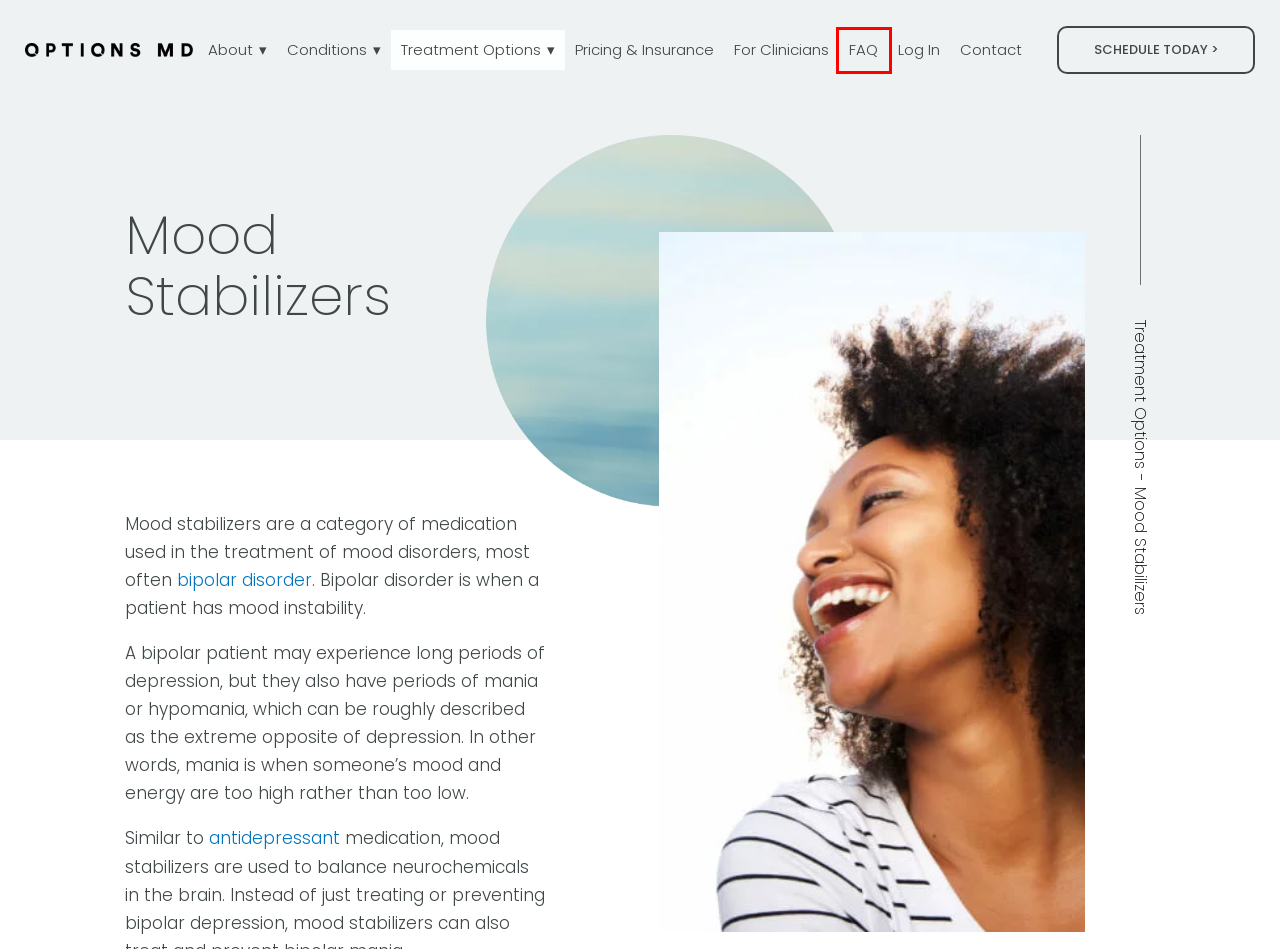You have a screenshot of a webpage with a red bounding box around a UI element. Determine which webpage description best matches the new webpage that results from clicking the element in the bounding box. Here are the candidates:
A. Referral Marketing Landing Page V1 | Options MD
B. Options MD
C. Bipolar Disorder: Signs, Symptoms, & Treatment | Options MD
D. Numana Digital: Medical Marketing Agency | Numana Digital
E. Antidepressants: Types, Uses, And Effectiveness At OptionsMD
F. Frequently Asked Questions About Depression | Options MD
G. Contact Us | Options MD | Depression Treatment Experts
H. Pricing Insurance | Options MD

F